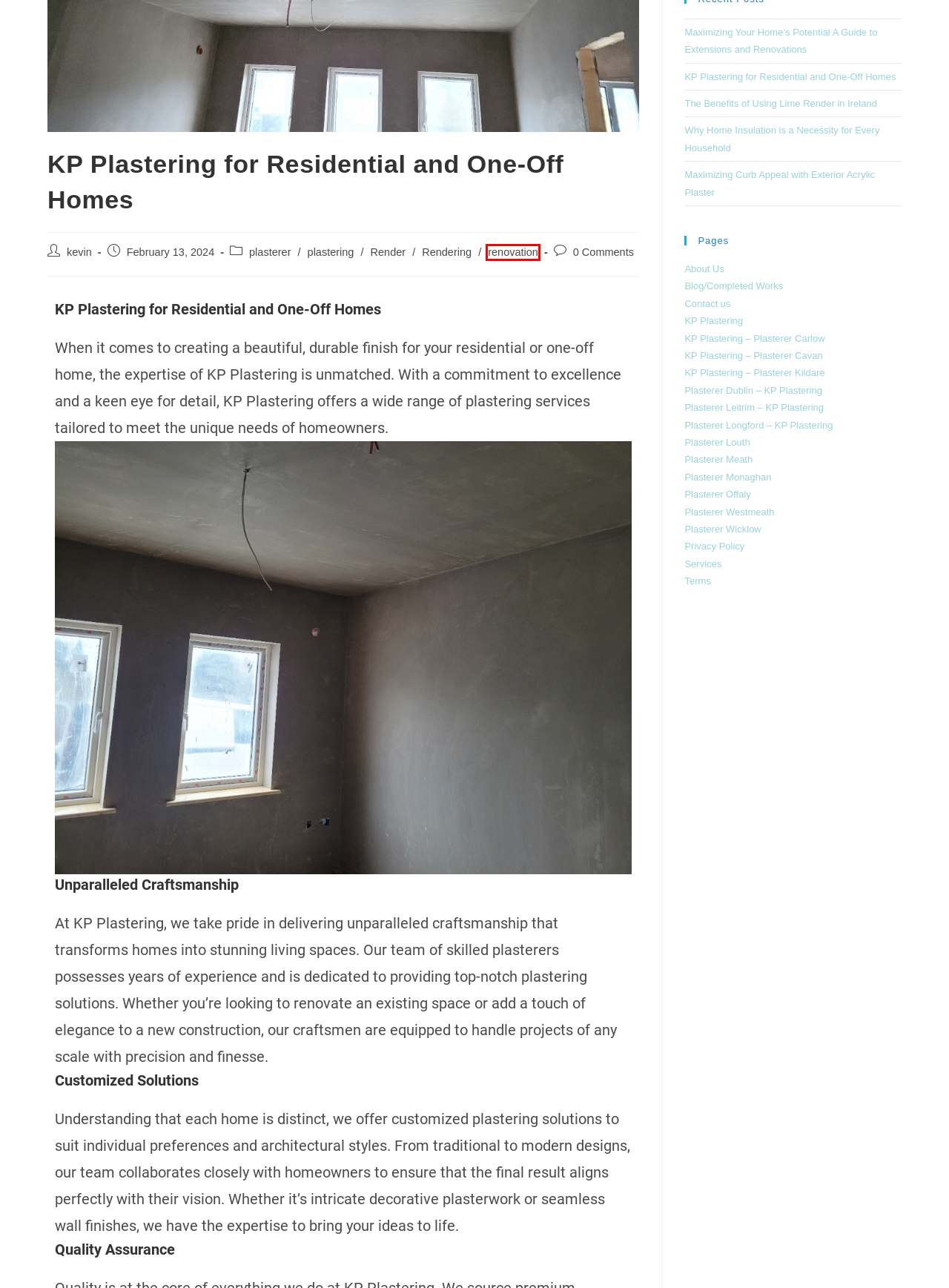Given a screenshot of a webpage with a red bounding box around a UI element, please identify the most appropriate webpage description that matches the new webpage after you click on the element. Here are the candidates:
A. Rendering - KP Plastering
B. Privacy Policy - KP Plastering
C. Plasterer Meath - KP Plastering
D. KP Plastering - Plasterer Carlow - KP Plastering
E. The Benefits of Using Lime Render in Ireland - KP Plastering
F. kevin - KP Plastering
G. renovation - KP Plastering
H. Plasterer Westmeath - KP Plastering

G